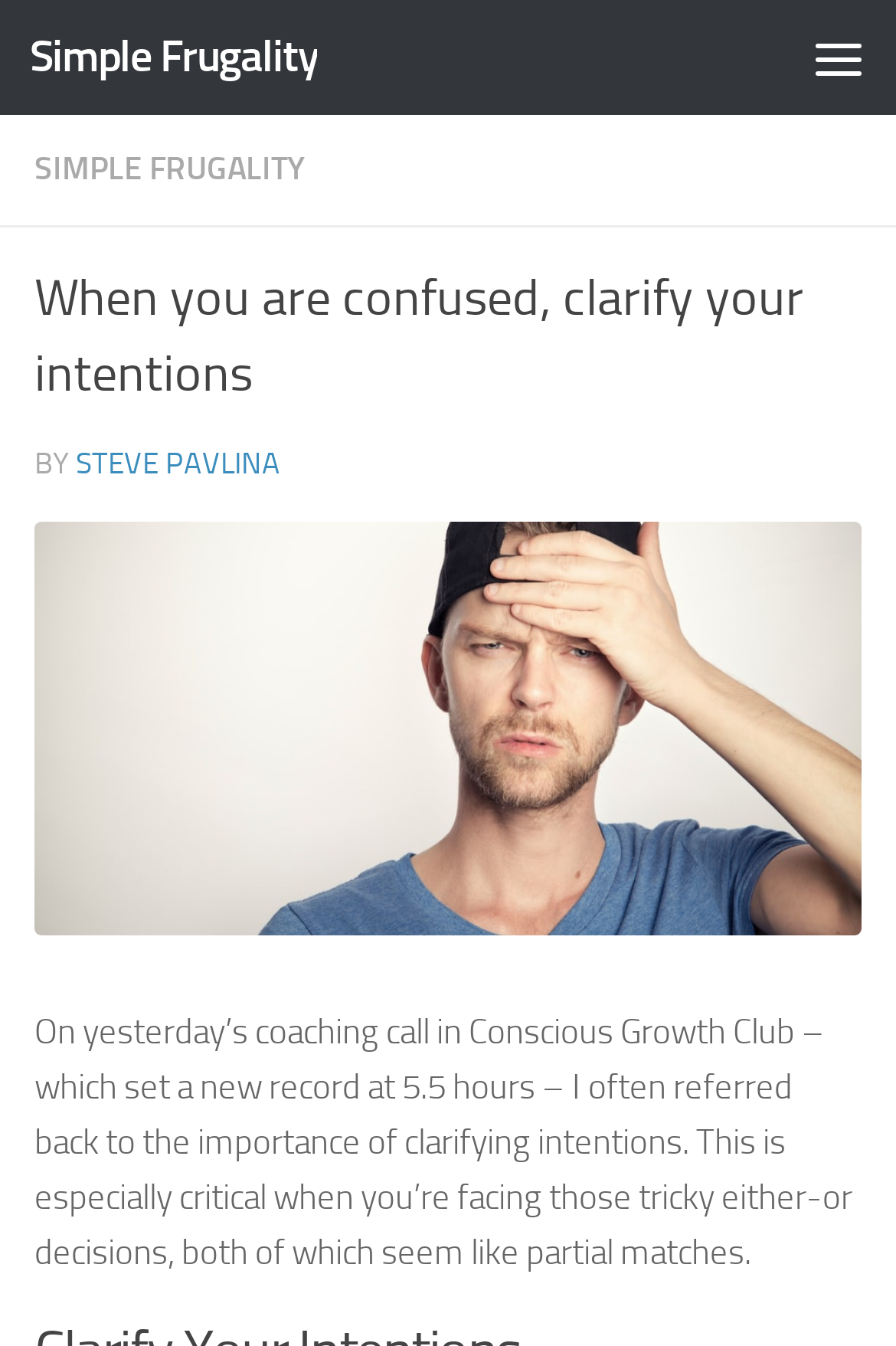What is the name of the author?
From the screenshot, provide a brief answer in one word or phrase.

STEVE PAVLINA